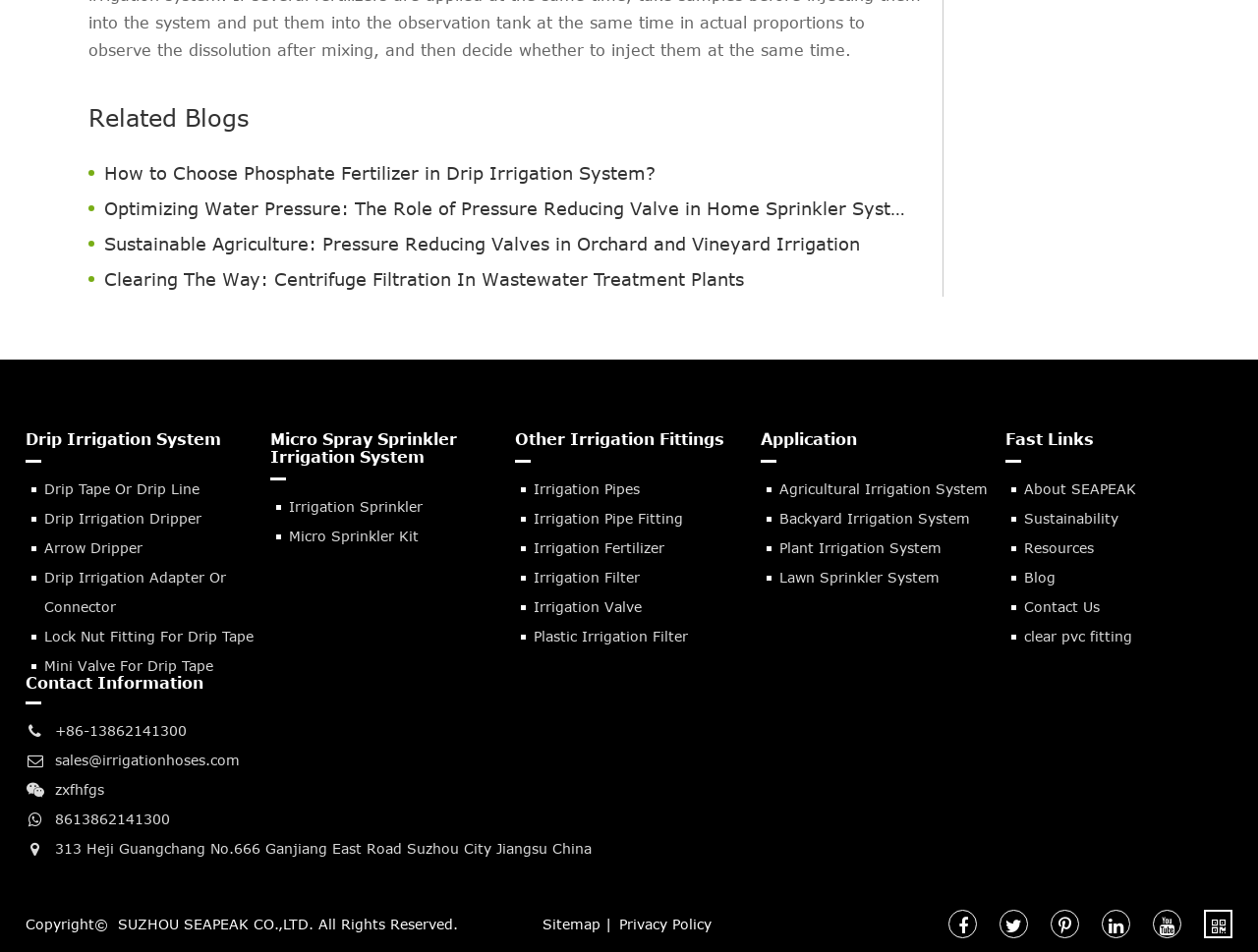Determine the bounding box coordinates of the clickable element necessary to fulfill the instruction: "Contact 'sales@irrigationhoses.com'". Provide the coordinates as four float numbers within the 0 to 1 range, i.e., [left, top, right, bottom].

[0.043, 0.79, 0.19, 0.807]